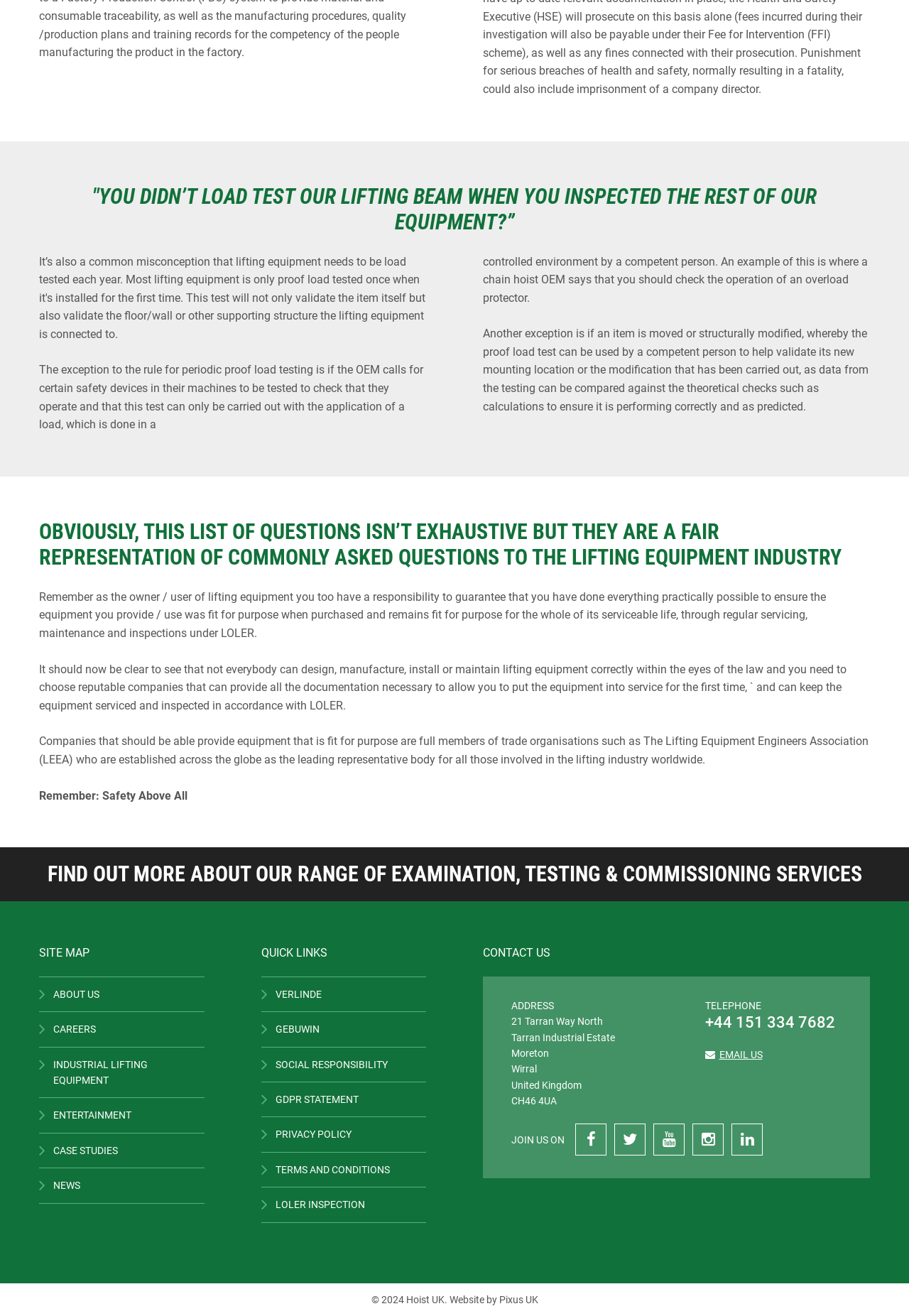Please identify the bounding box coordinates of where to click in order to follow the instruction: "Learn more about GBAC Accreditation".

None